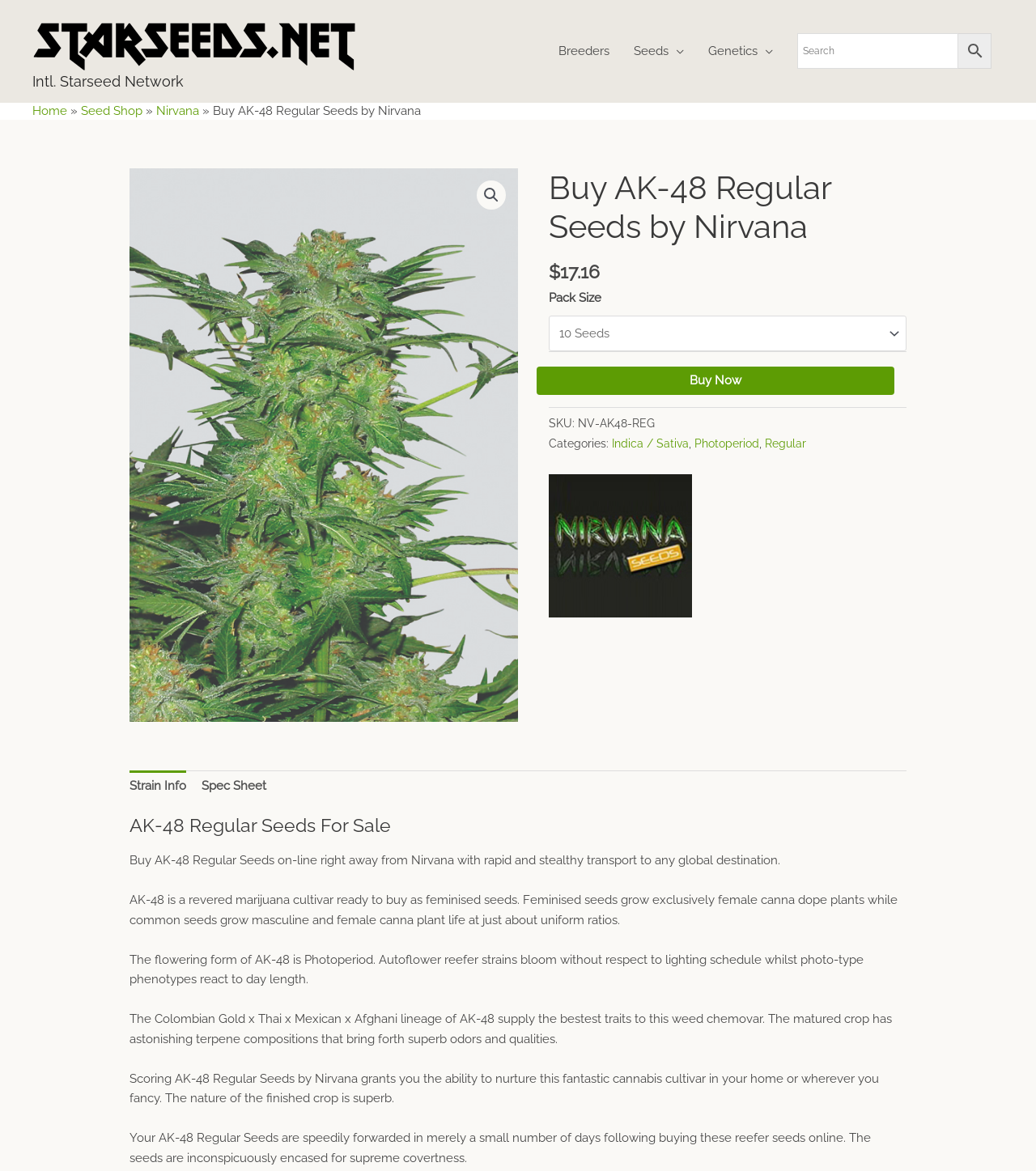Please respond to the question using a single word or phrase:
What is the breeder of AK-48 Regular Seeds?

Nirvana